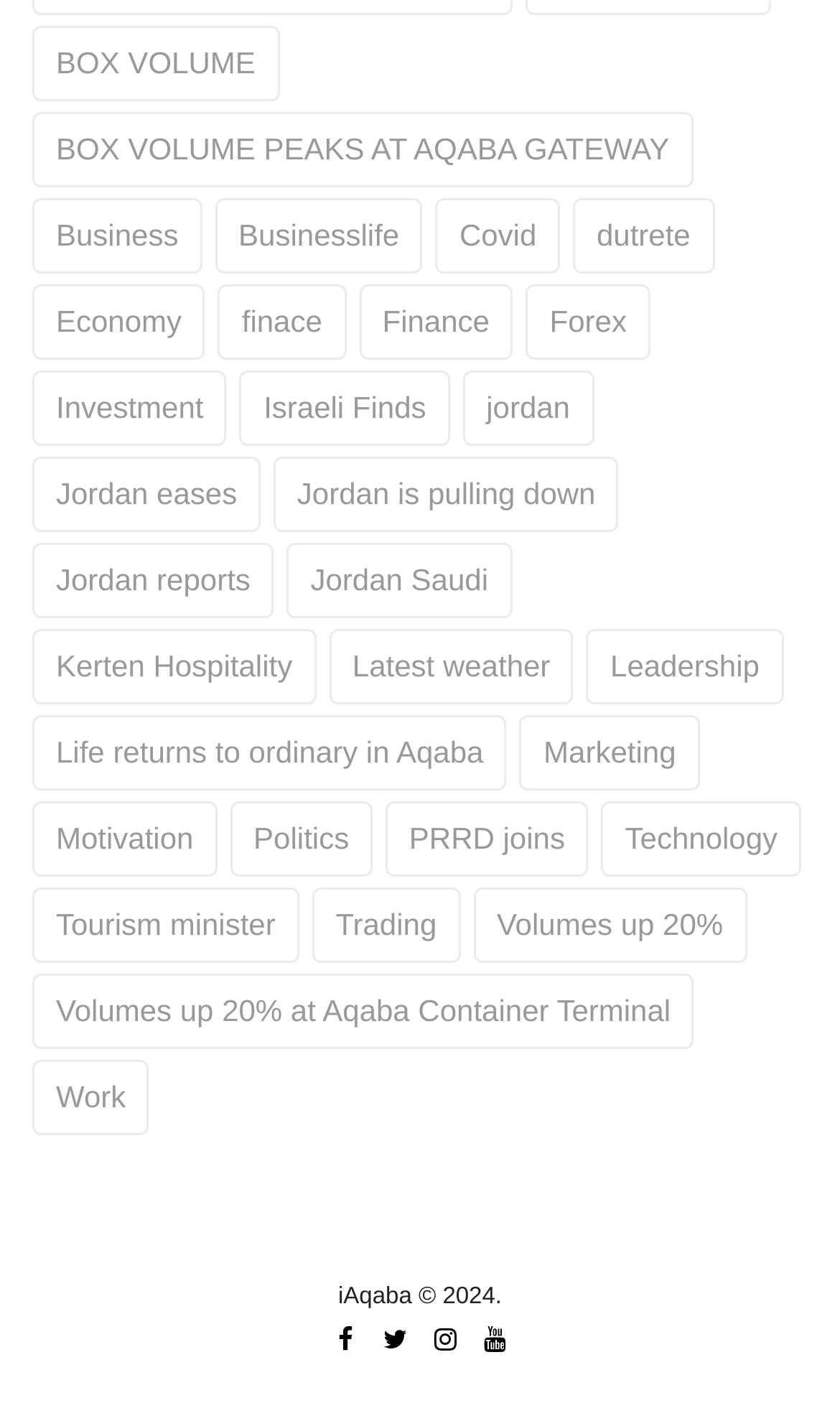Can you determine the bounding box coordinates of the area that needs to be clicked to fulfill the following instruction: "Read about Volumes up 20% at Aqaba Container Terminal"?

[0.038, 0.682, 0.827, 0.735]